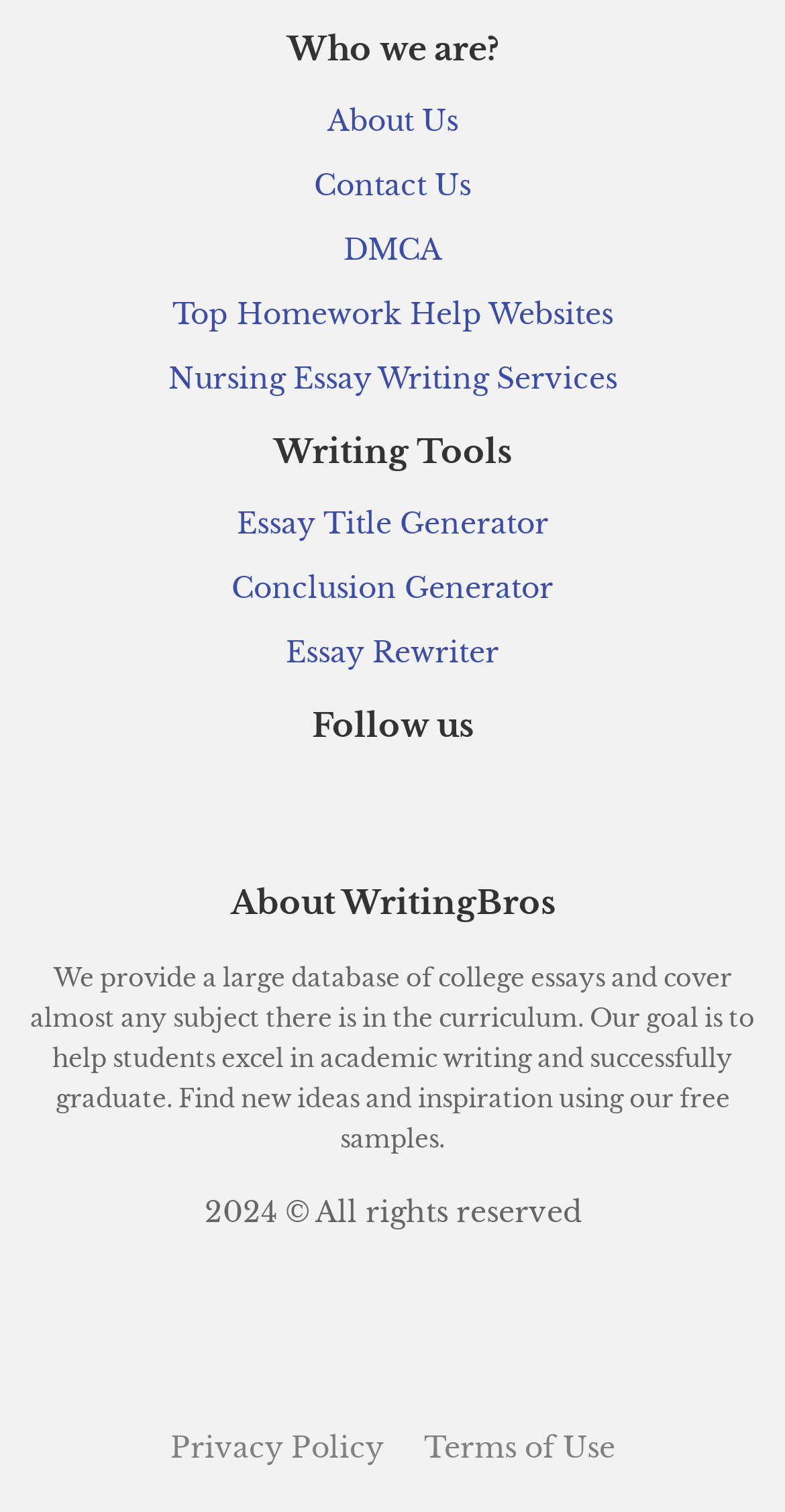Please find and report the bounding box coordinates of the element to click in order to perform the following action: "visit Privacy Policy". The coordinates should be expressed as four float numbers between 0 and 1, in the format [left, top, right, bottom].

[0.217, 0.945, 0.488, 0.969]